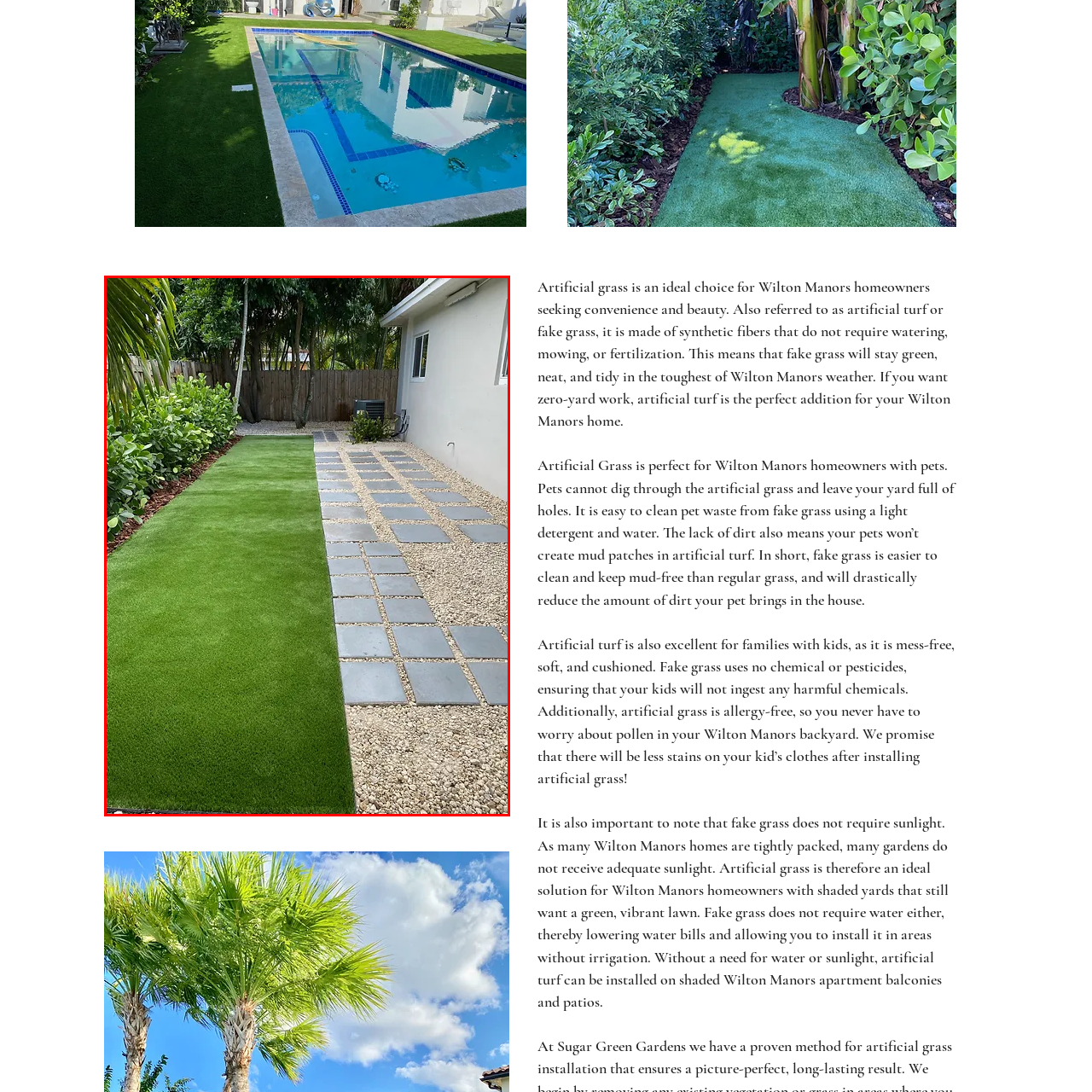Direct your attention to the image within the red boundary and answer the question with a single word or phrase:
What is the purpose of the decorative foliage border?

Adds aesthetic value